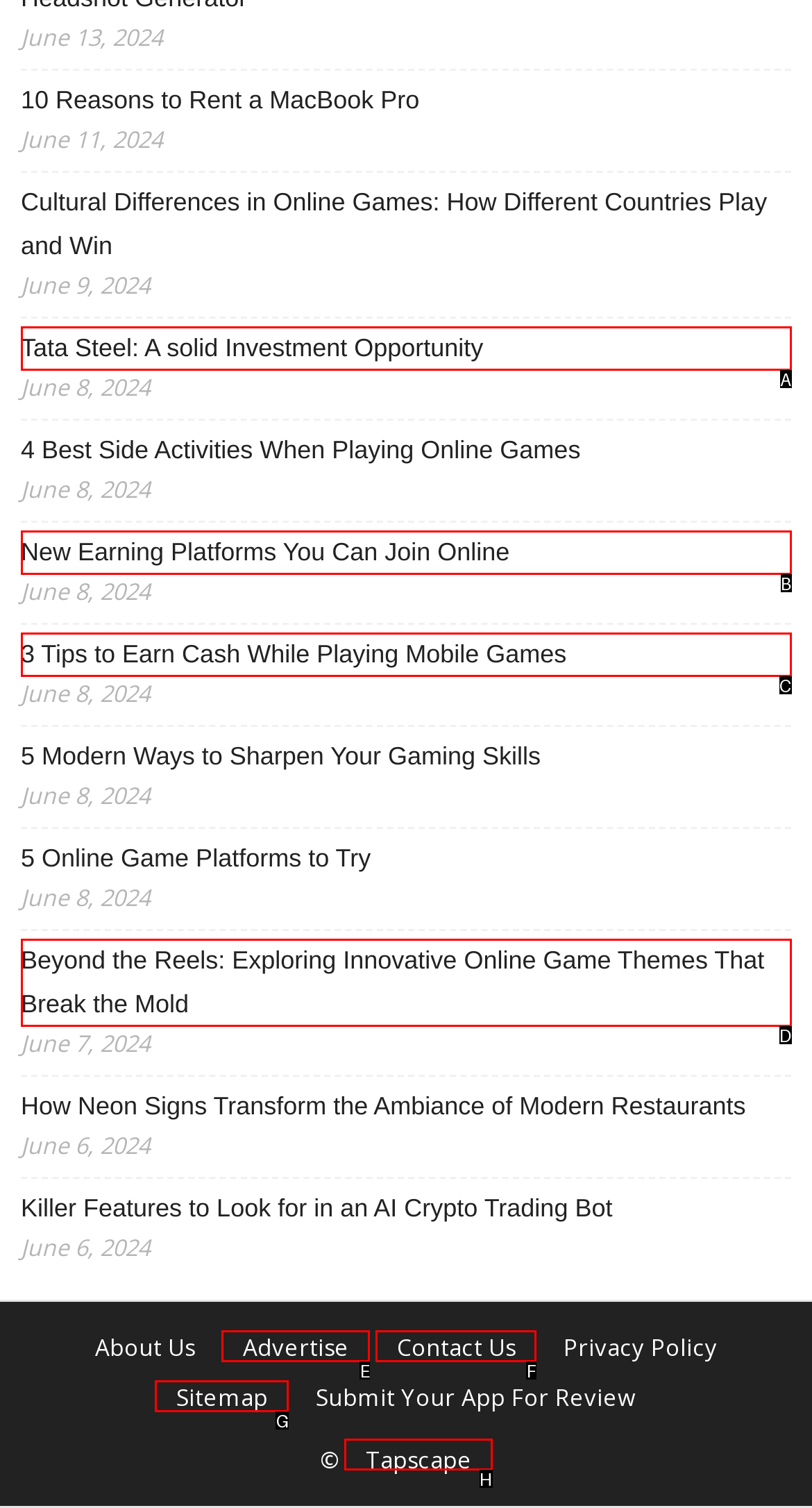Choose the UI element to click on to achieve this task: Go to the Tapscape website. Reply with the letter representing the selected element.

H